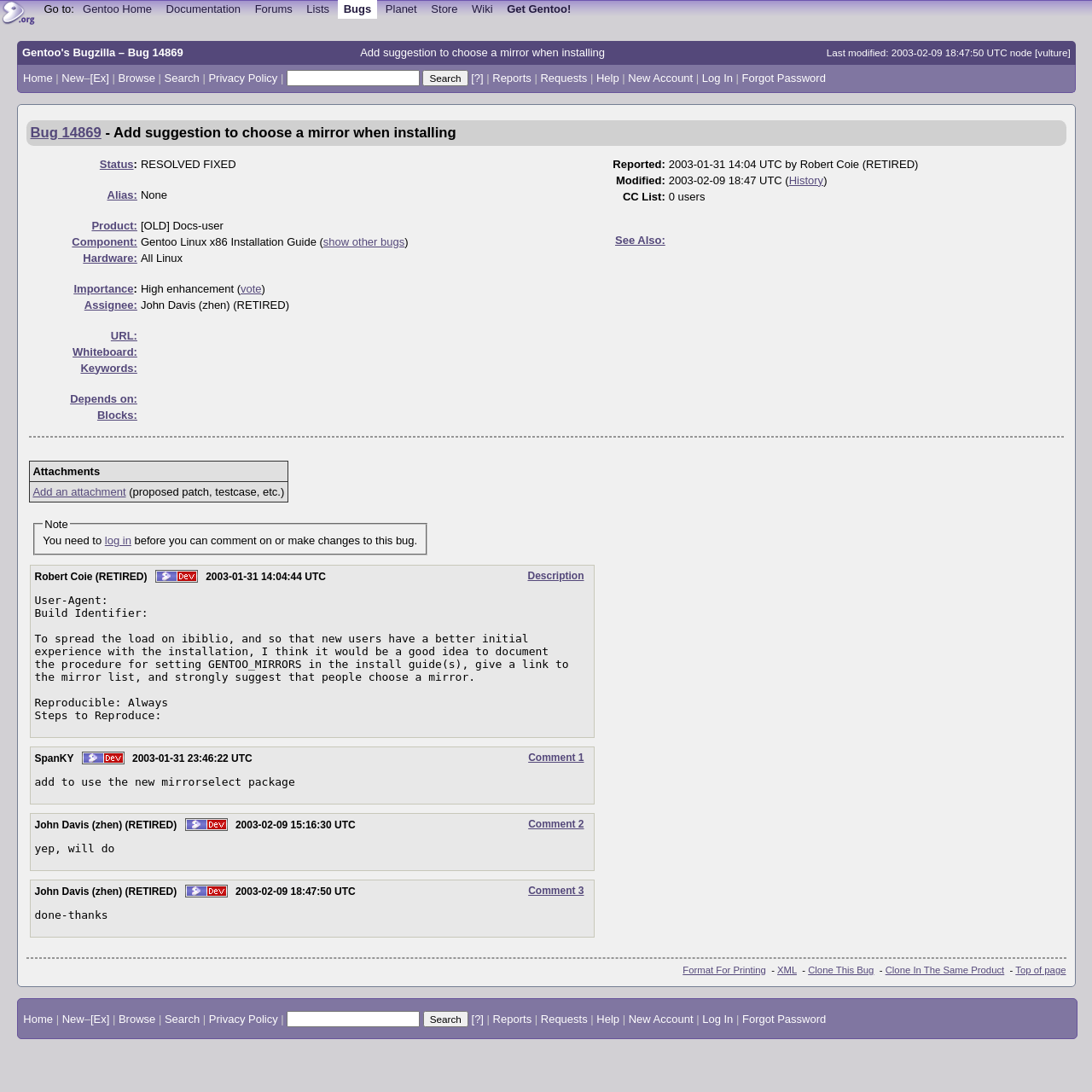Locate the bounding box coordinates of the element's region that should be clicked to carry out the following instruction: "View the bug details". The coordinates need to be four float numbers between 0 and 1, i.e., [left, top, right, bottom].

[0.028, 0.114, 0.093, 0.129]